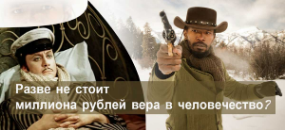What is the language of the text below the characters?
Please answer the question with as much detail and depth as you can.

The caption states that the words 'Разве не стоит миллиона рублей вера в человечество?' translate to 'Isn't faith in humanity worth a million rubles?' This implies that the original text is in Russian, which is then translated into English.